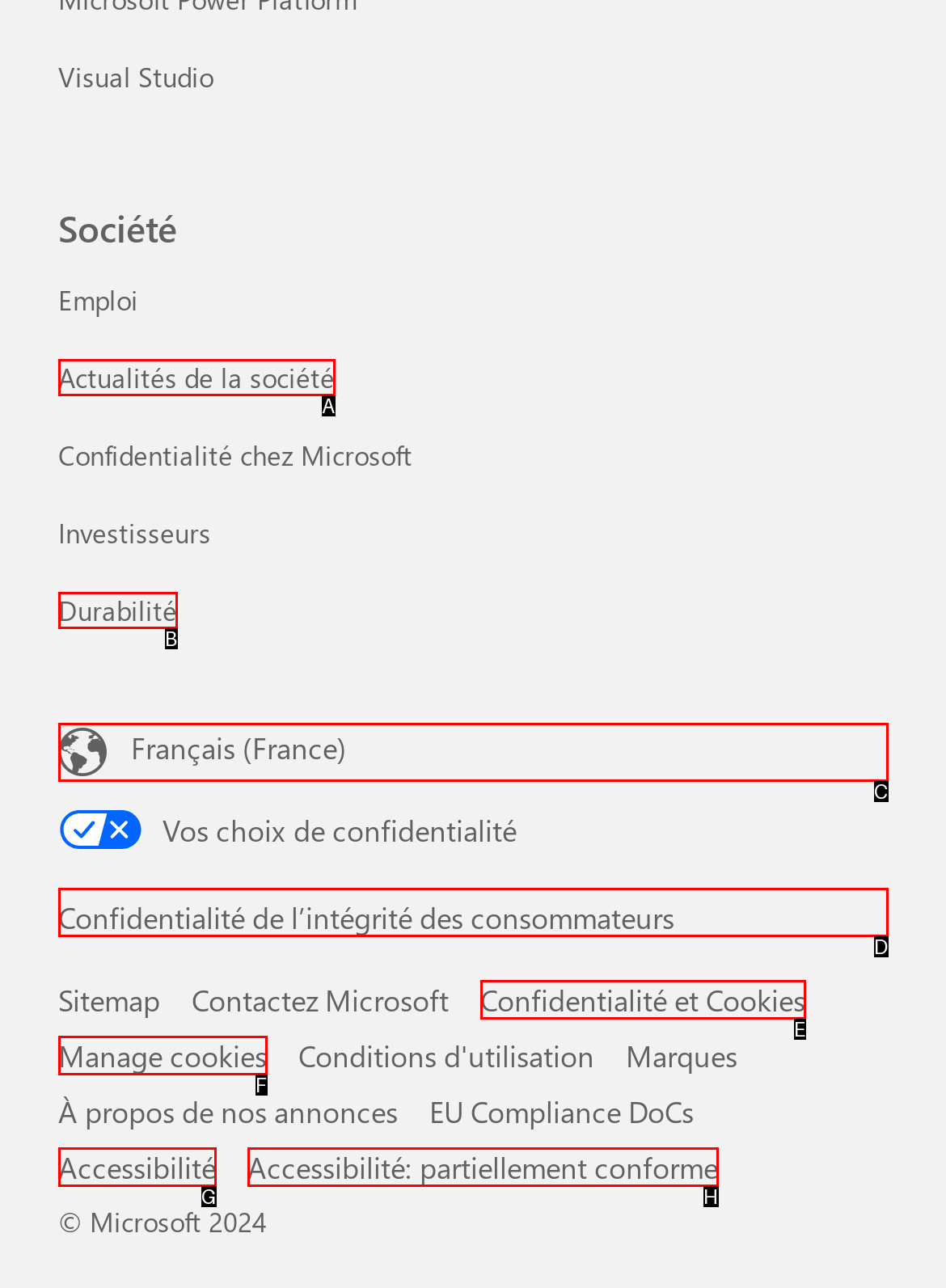Which lettered option should be clicked to perform the following task: Learn about company news
Respond with the letter of the appropriate option.

A